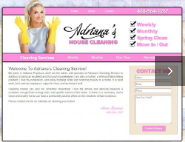Please respond to the question using a single word or phrase:
What is the tone of the welcoming text?

Welcoming